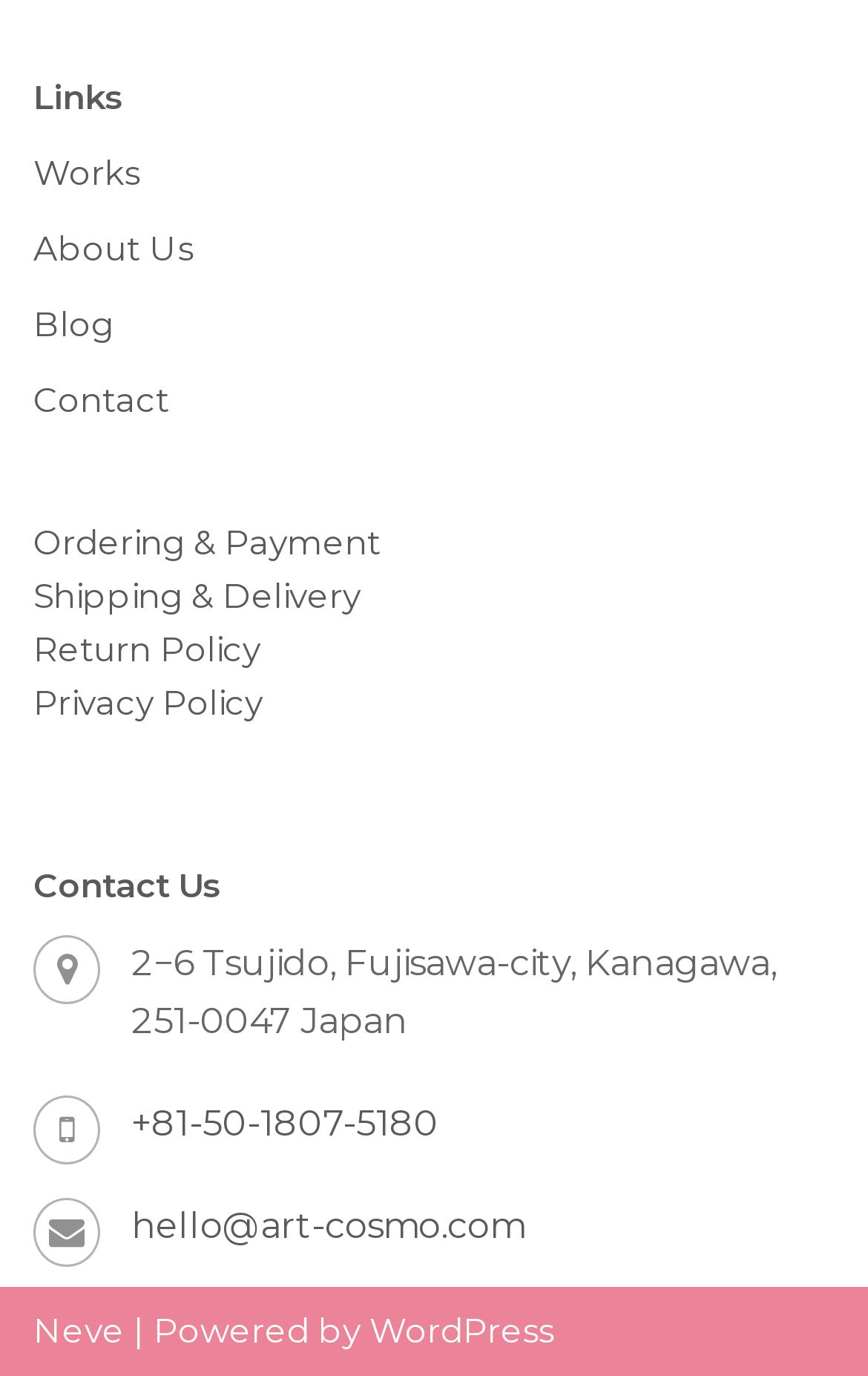Observe the image and answer the following question in detail: What is the platform used to power the website?

The platform used to power the website can be found at the bottom of the webpage, as a link with the text 'WordPress', next to the text 'Powered by'.